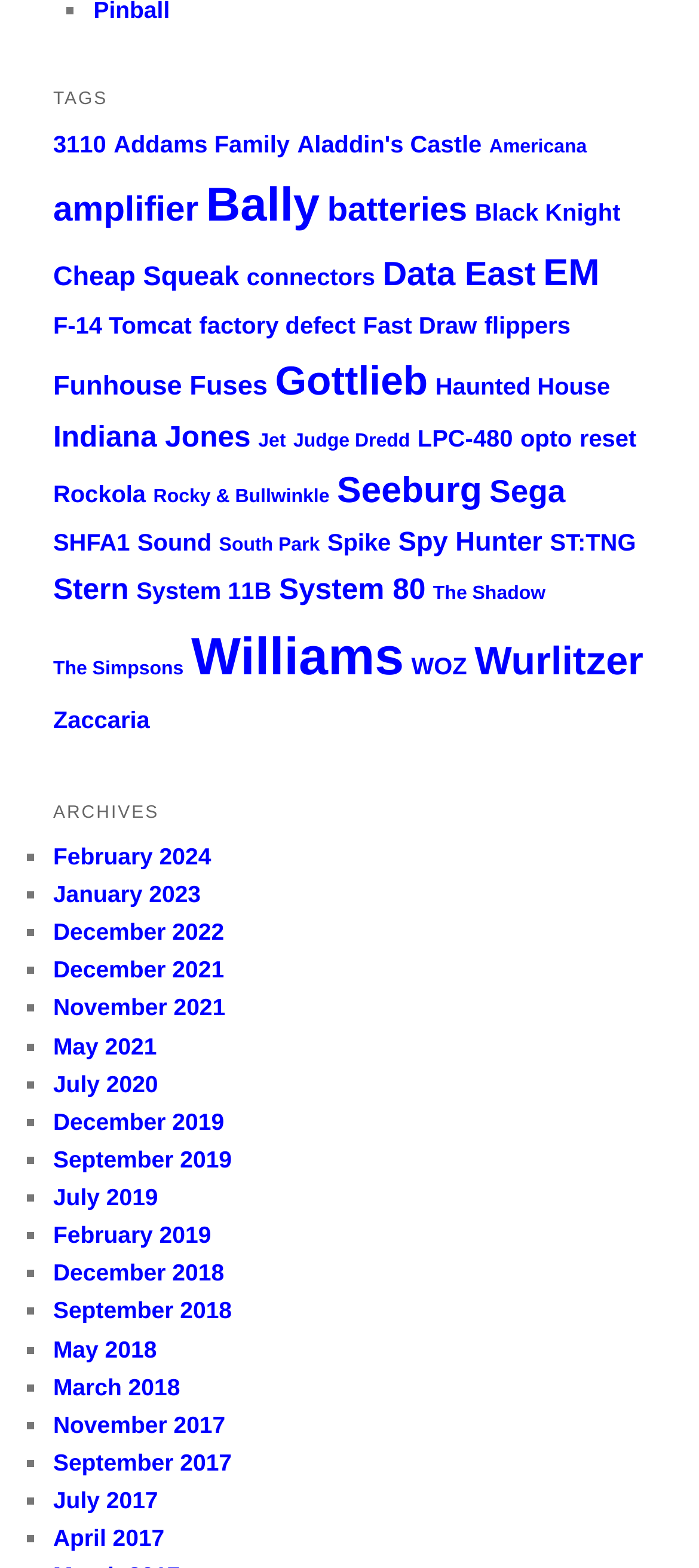Please identify the coordinates of the bounding box for the clickable region that will accomplish this instruction: "View 'February 2024'".

[0.076, 0.537, 0.302, 0.555]